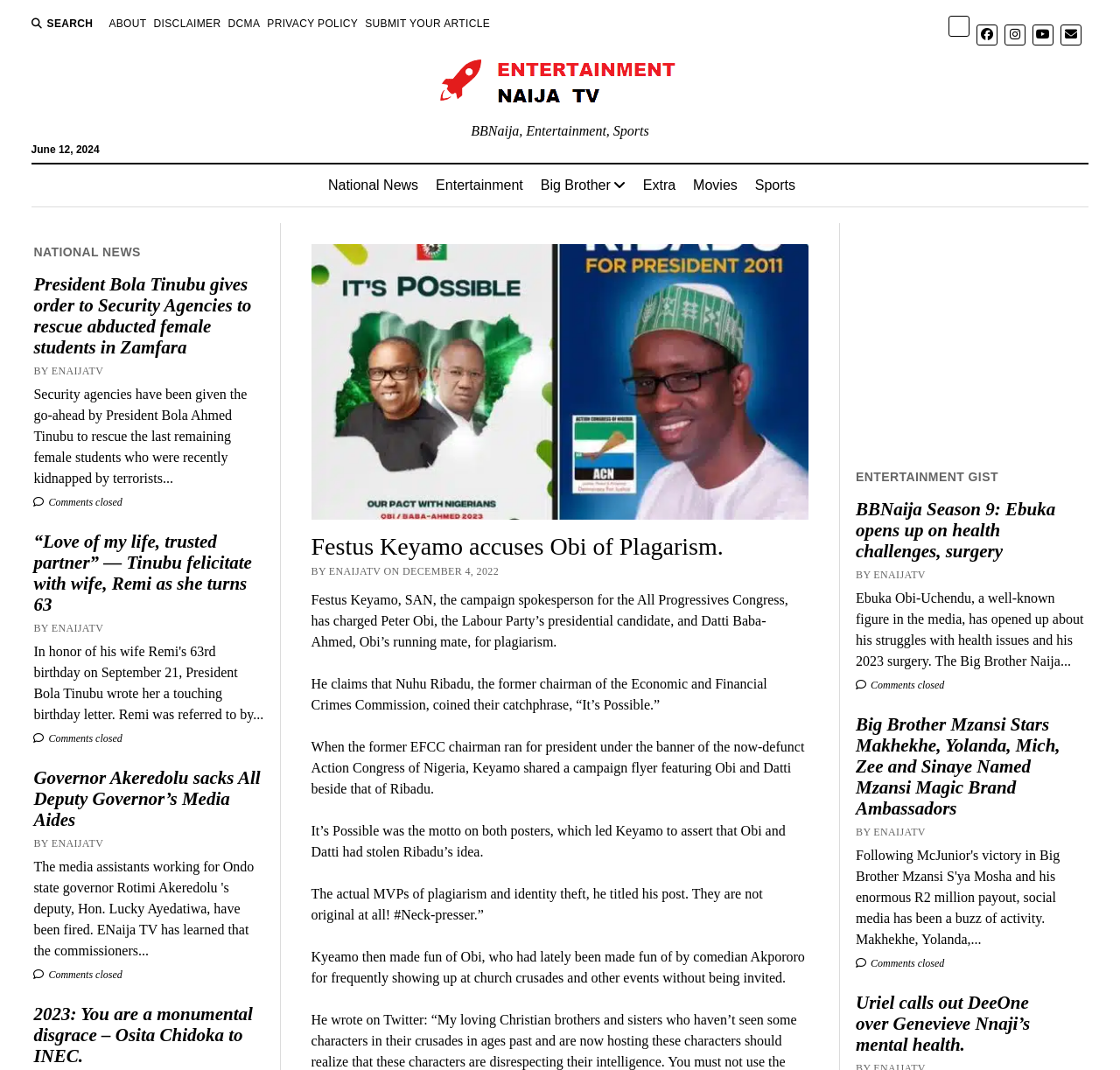Analyze the image and answer the question with as much detail as possible: 
How many social media links are there?

I counted the number of social media links by looking at the top-right corner of the webpage, where I found links to Twitter, Facebook, Instagram, YouTube, and Email.